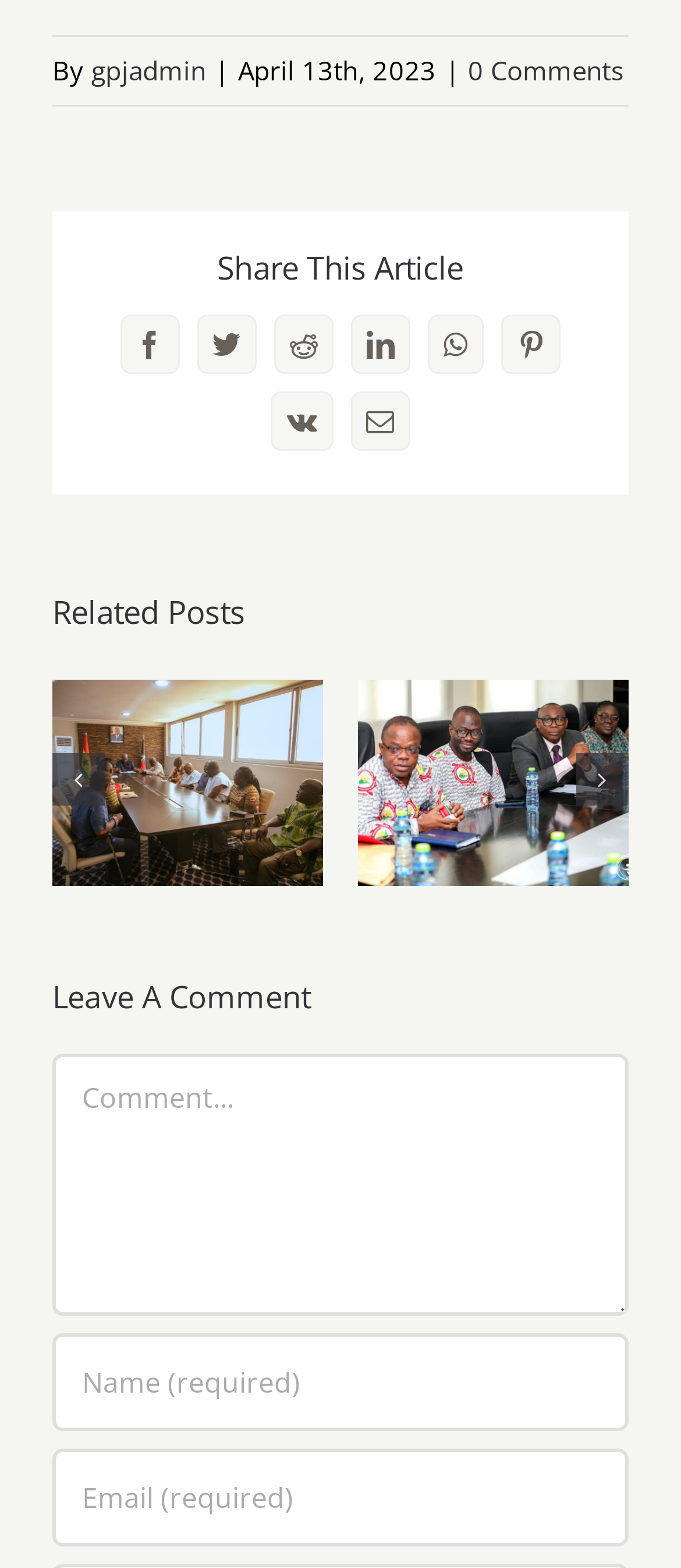Indicate the bounding box coordinates of the element that must be clicked to execute the instruction: "Click on the Facebook link". The coordinates should be given as four float numbers between 0 and 1, i.e., [left, top, right, bottom].

[0.176, 0.2, 0.264, 0.238]